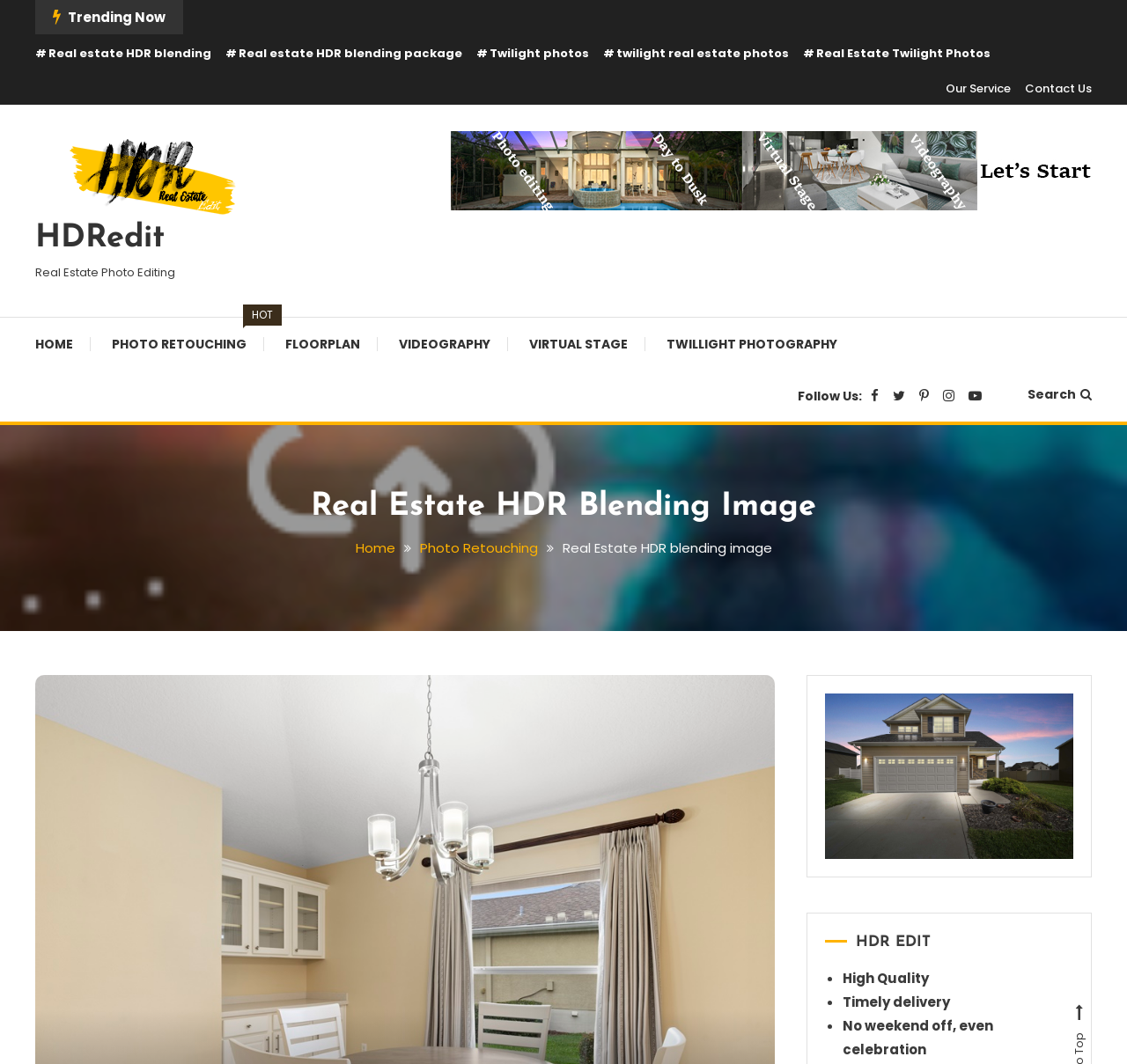Find the bounding box coordinates of the element you need to click on to perform this action: 'Learn more about 'HDR EDIT''. The coordinates should be represented by four float values between 0 and 1, in the format [left, top, right, bottom].

[0.732, 0.875, 0.952, 0.896]